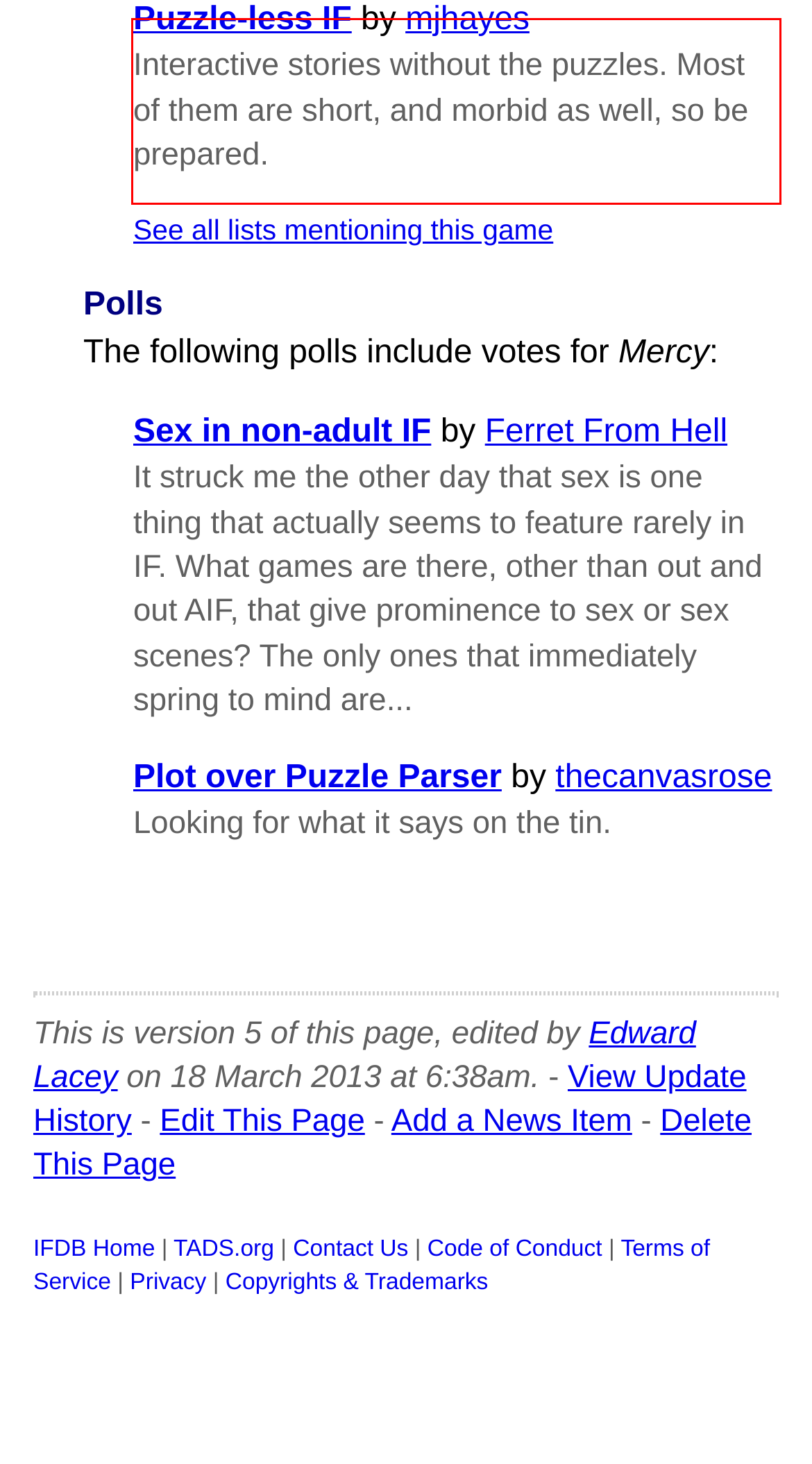From the given screenshot of a webpage, identify the red bounding box and extract the text content within it.

Puzzle-less IF by mjhayes Interactive stories without the puzzles. Most of them are short, and morbid as well, so be prepared.